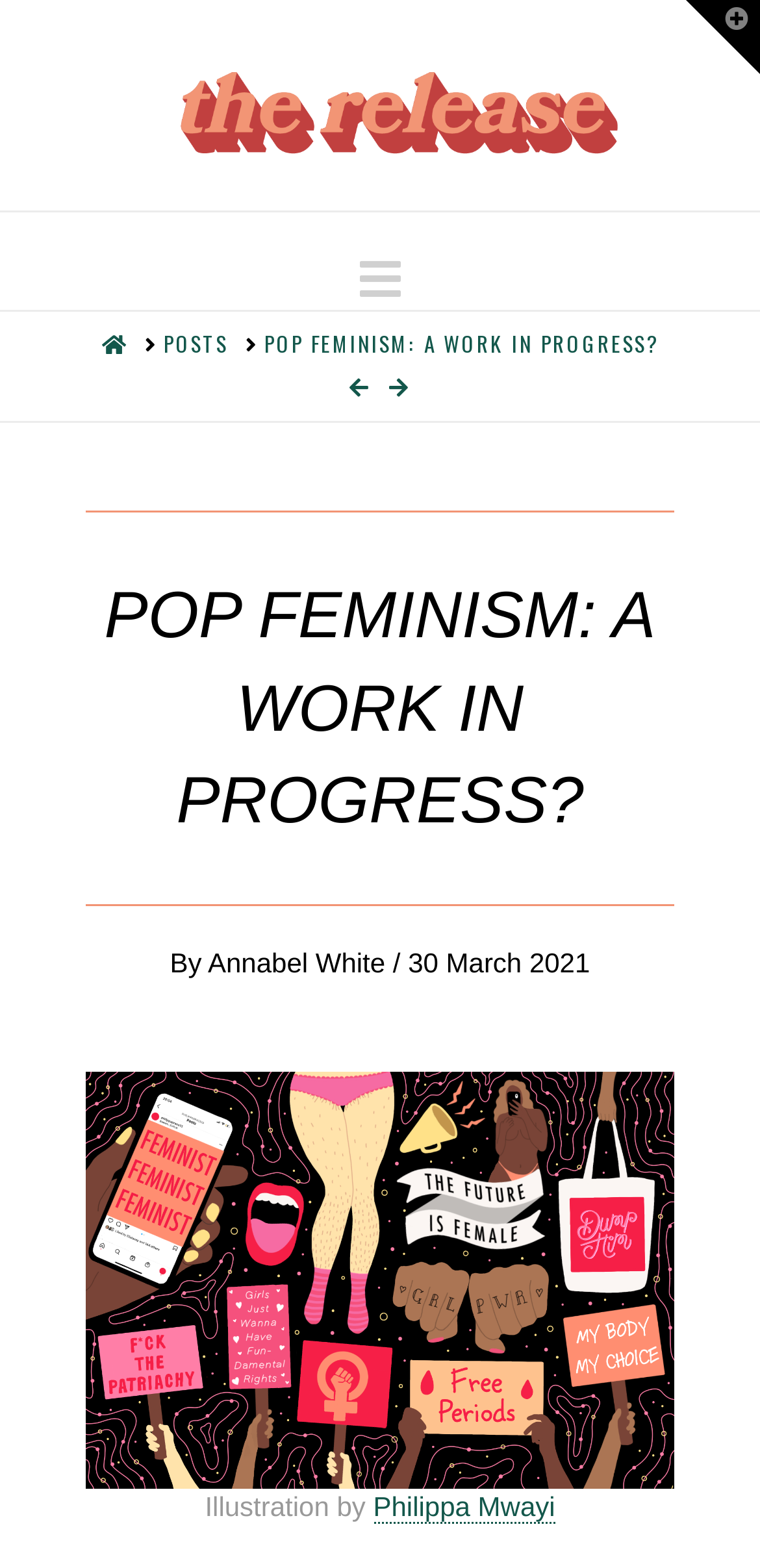Could you find the bounding box coordinates of the clickable area to complete this instruction: "View author's profile"?

[0.491, 0.95, 0.73, 0.972]